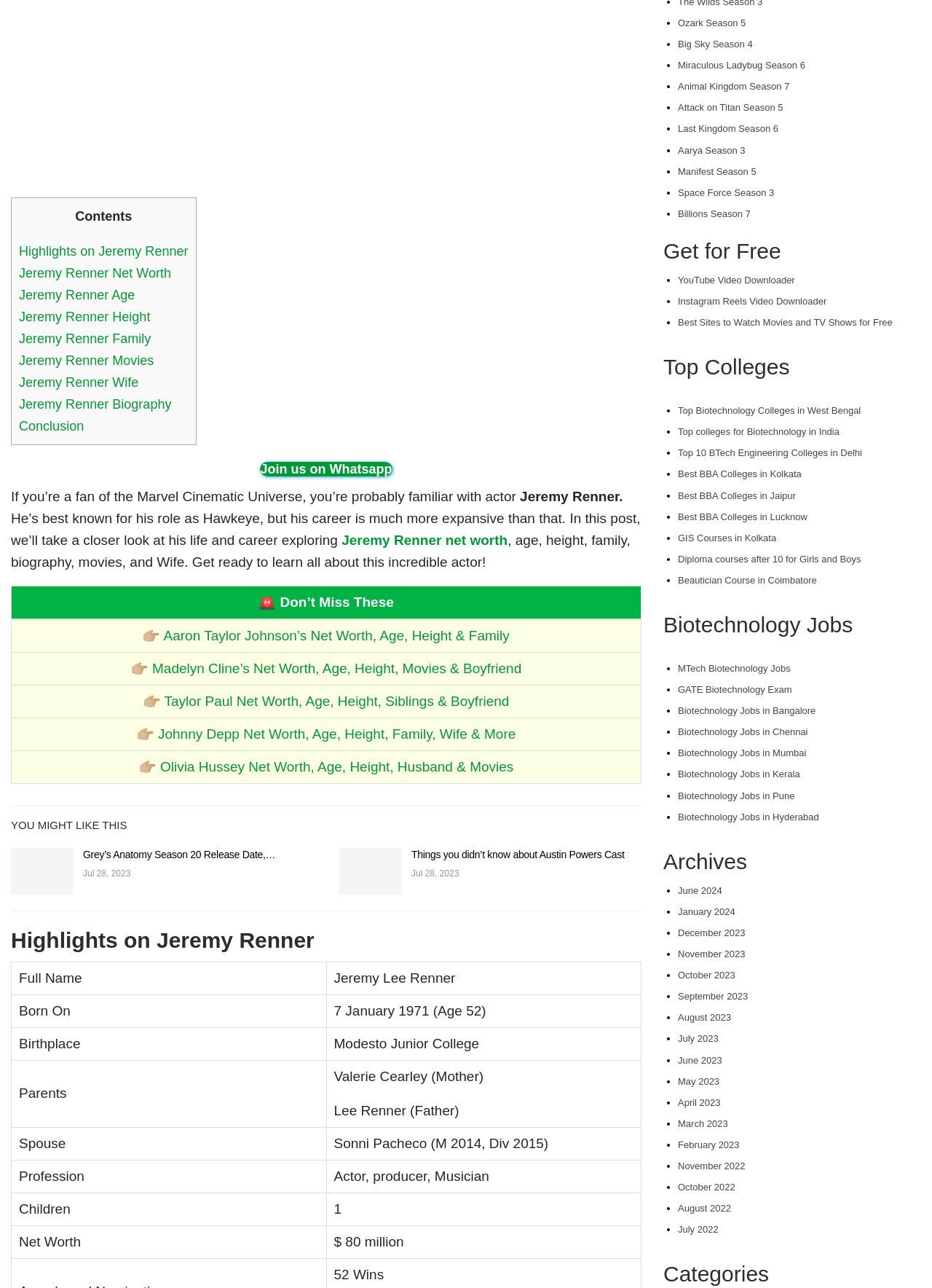Locate the bounding box coordinates of the element to click to perform the following action: 'Click on 'Highlights on Jeremy Renner''. The coordinates should be given as four float values between 0 and 1, in the form of [left, top, right, bottom].

[0.02, 0.189, 0.202, 0.201]